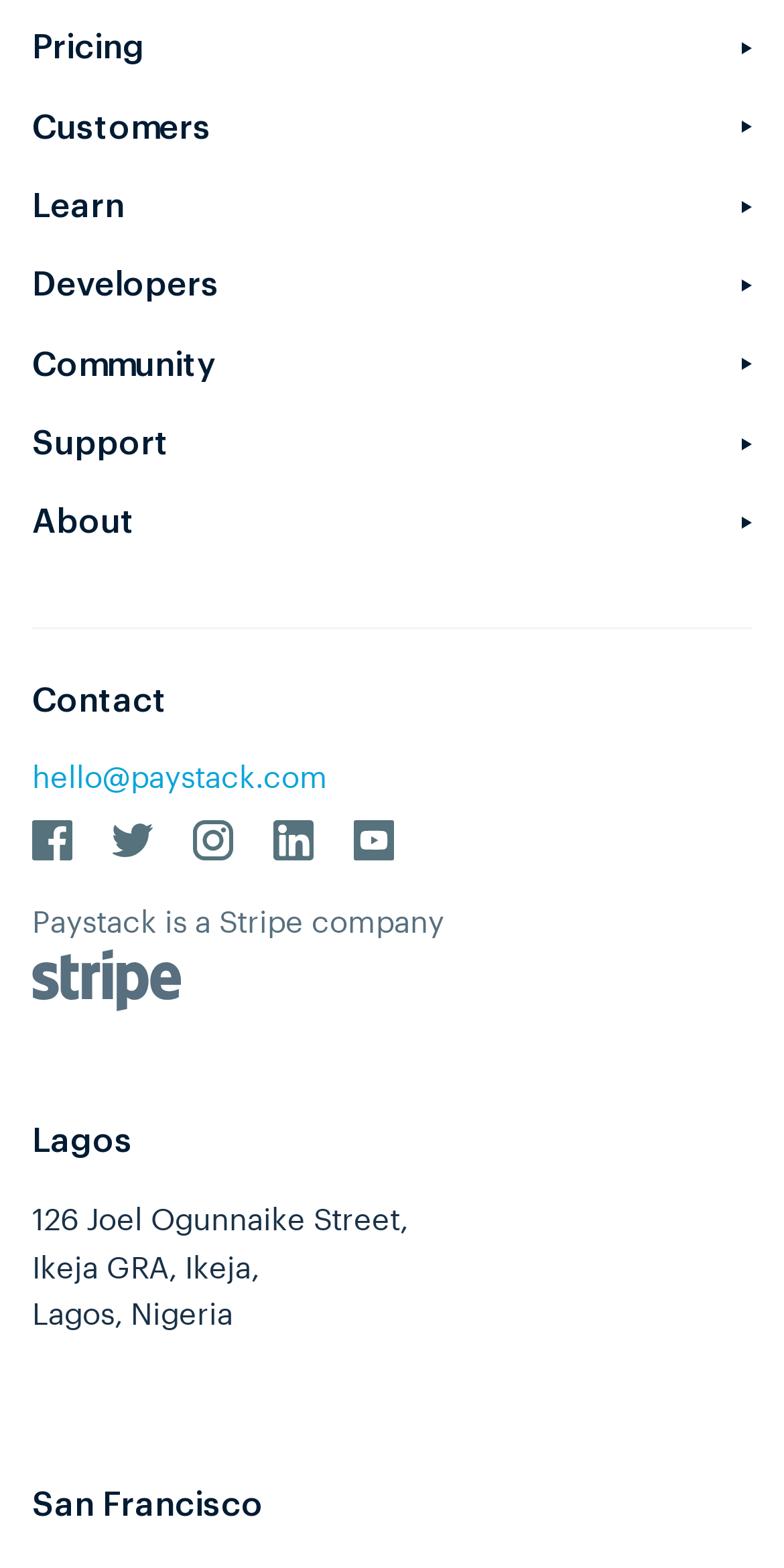Can you give a comprehensive explanation to the question given the content of the image?
How many social media links are there?

There are five social media links at the bottom of the webpage, represented by icons.